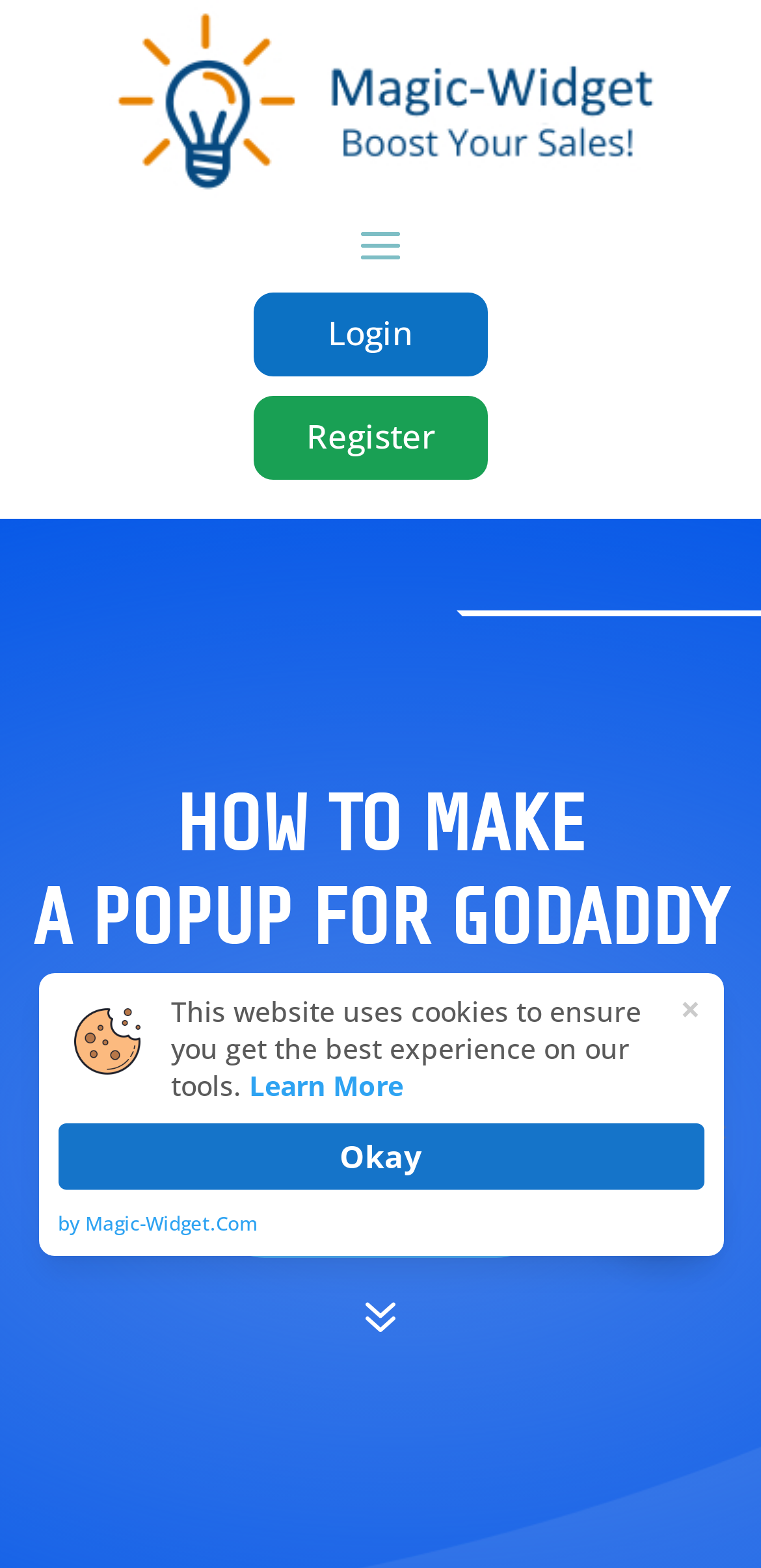What is the purpose of the TRY NOW! button?
From the screenshot, provide a brief answer in one word or phrase.

To try creating a popup